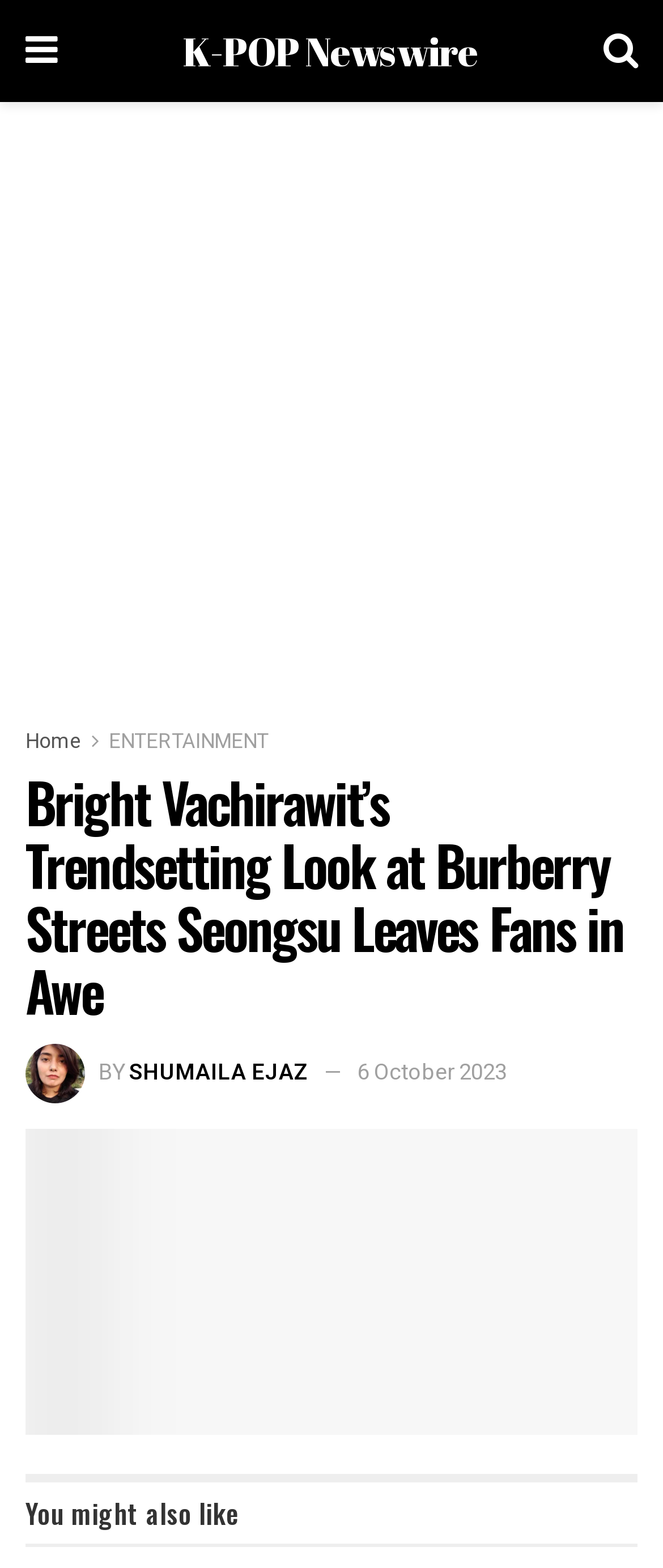Who is the author of the article?
Please provide a comprehensive answer based on the contents of the image.

The article's author is mentioned below the title, with the text 'BY' followed by the author's name, 'Shumaila Ejaz'.